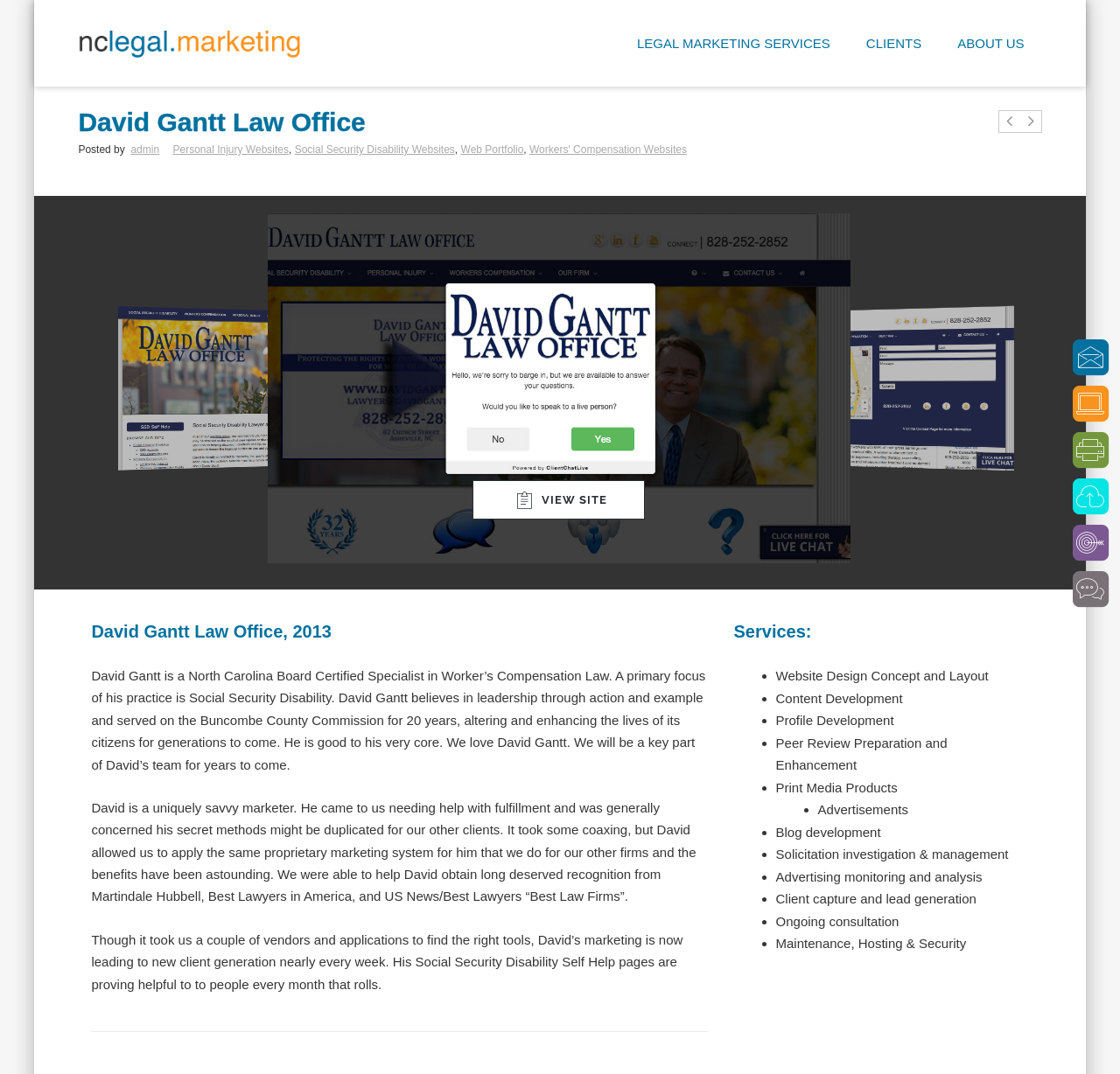What is the name of the law office?
Answer the question in a detailed and comprehensive manner.

I found the answer by looking at the heading element with the text 'David Gantt Law Office' which is located at the top of the webpage.